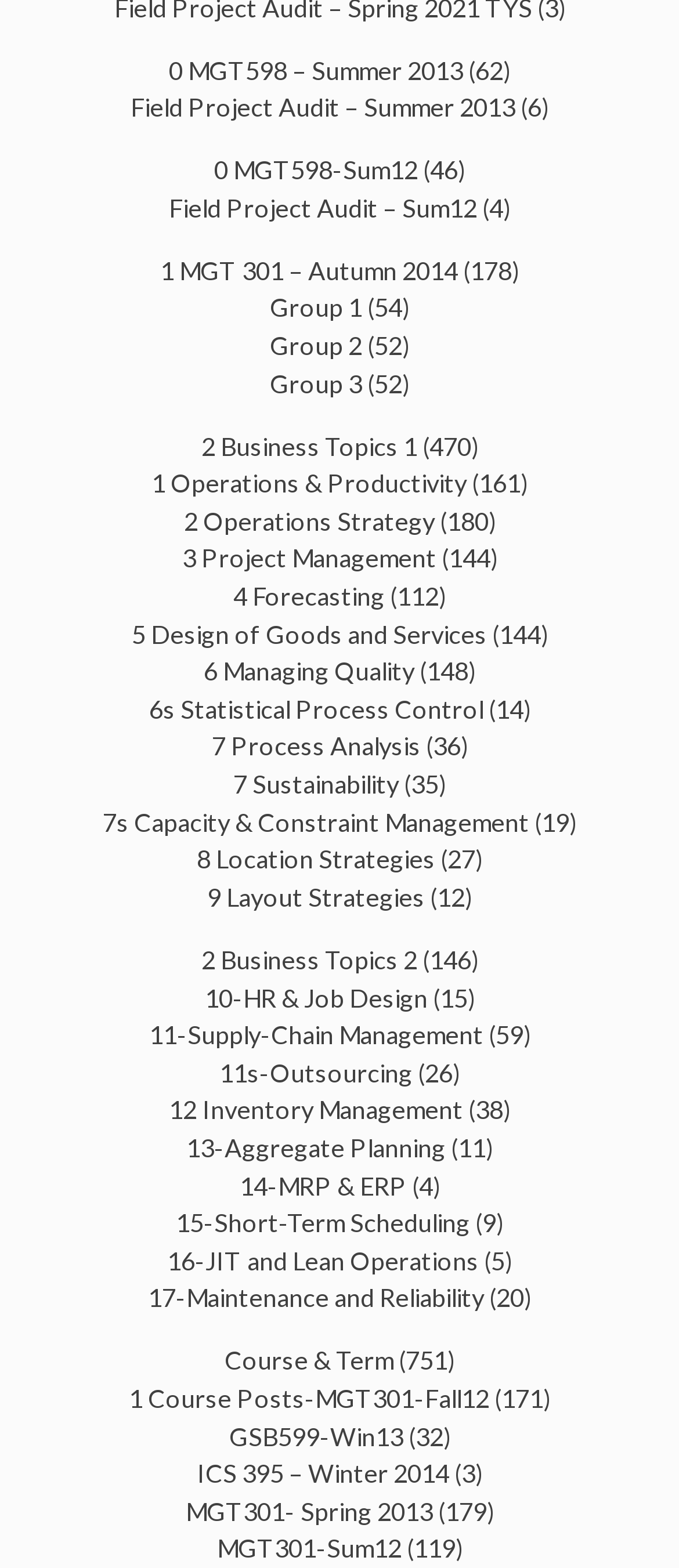Please find the bounding box coordinates of the element that needs to be clicked to perform the following instruction: "View 'Field Project Audit – Summer 2013'". The bounding box coordinates should be four float numbers between 0 and 1, represented as [left, top, right, bottom].

[0.192, 0.059, 0.759, 0.078]